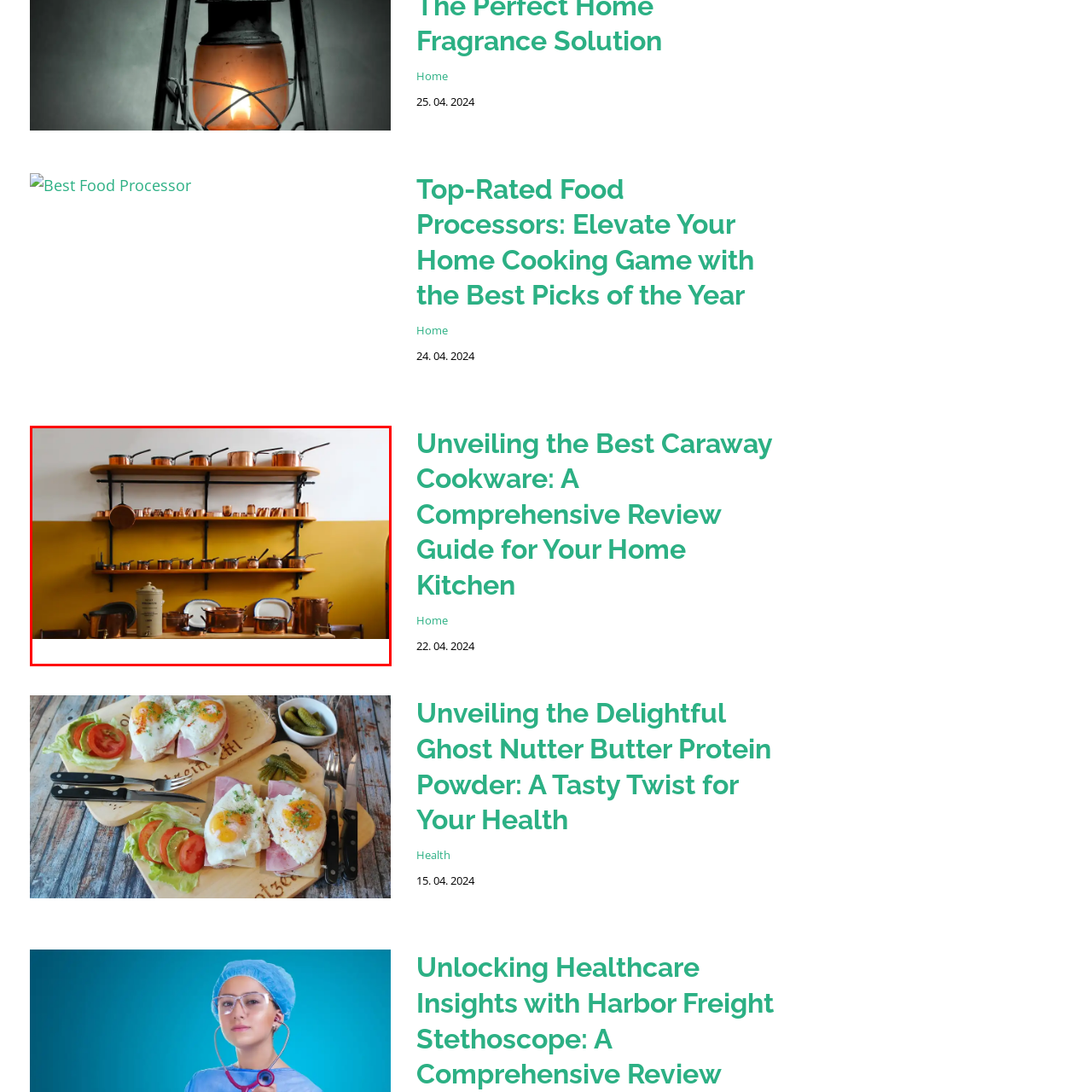What type of cookware is showcased in the image?
View the portion of the image encircled by the red bounding box and give a one-word or short phrase answer.

Copper